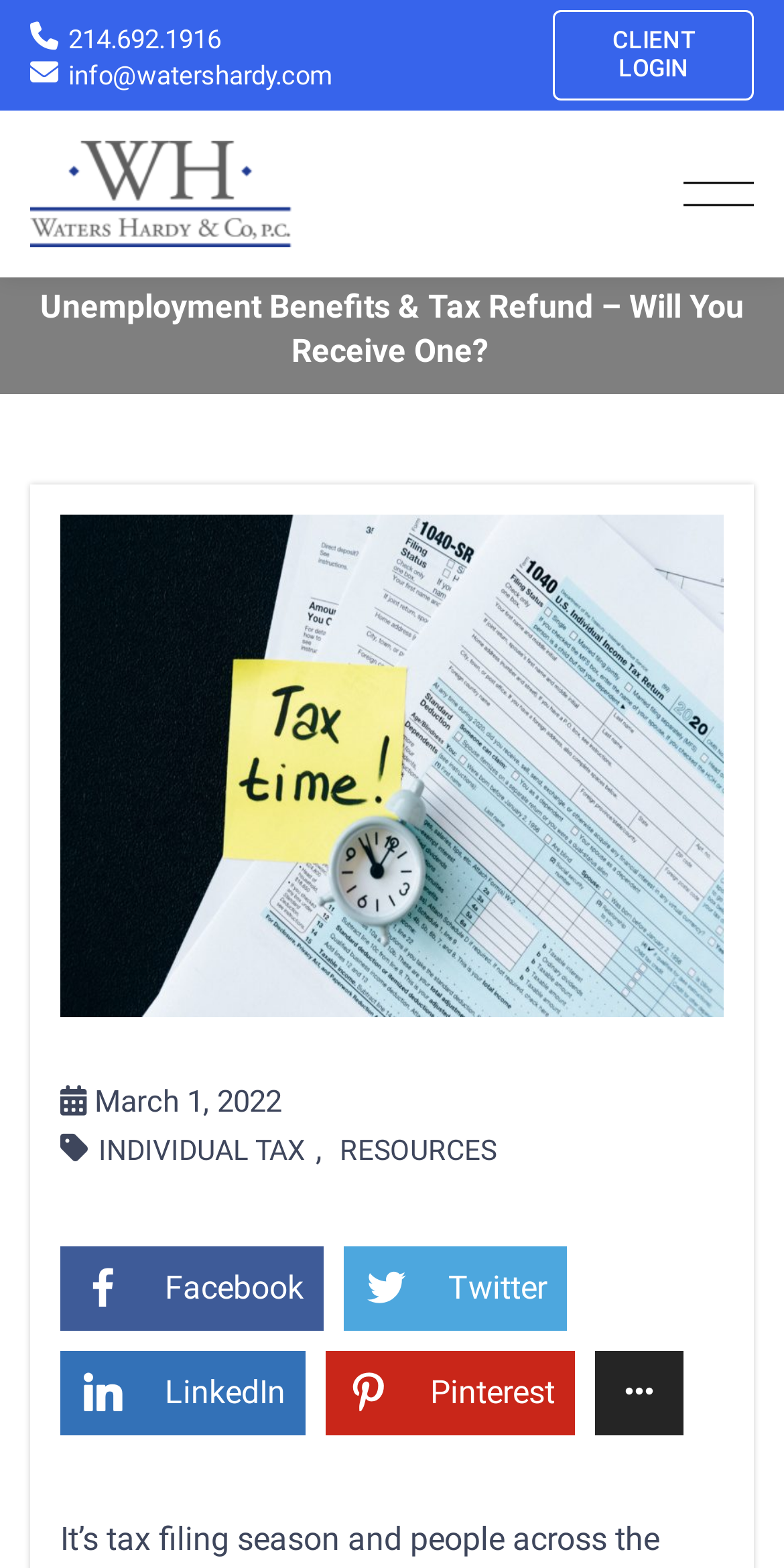Give the bounding box coordinates for this UI element: "HAN Chengshan1". The coordinates should be four float numbers between 0 and 1, arranged as [left, top, right, bottom].

None